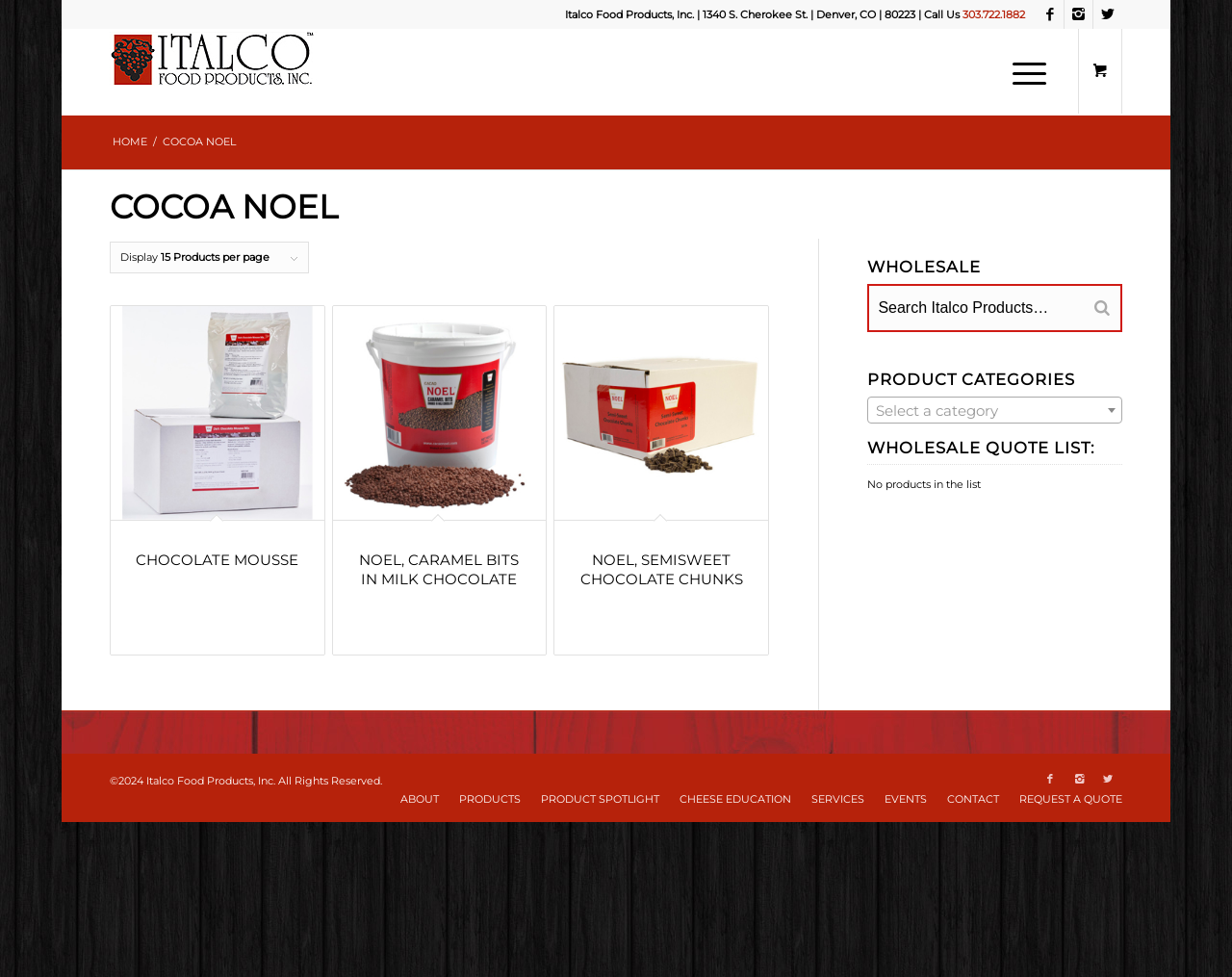Answer the question below in one word or phrase:
What is the purpose of the 'REQUEST A QUOTE' button?

To request a wholesale quote